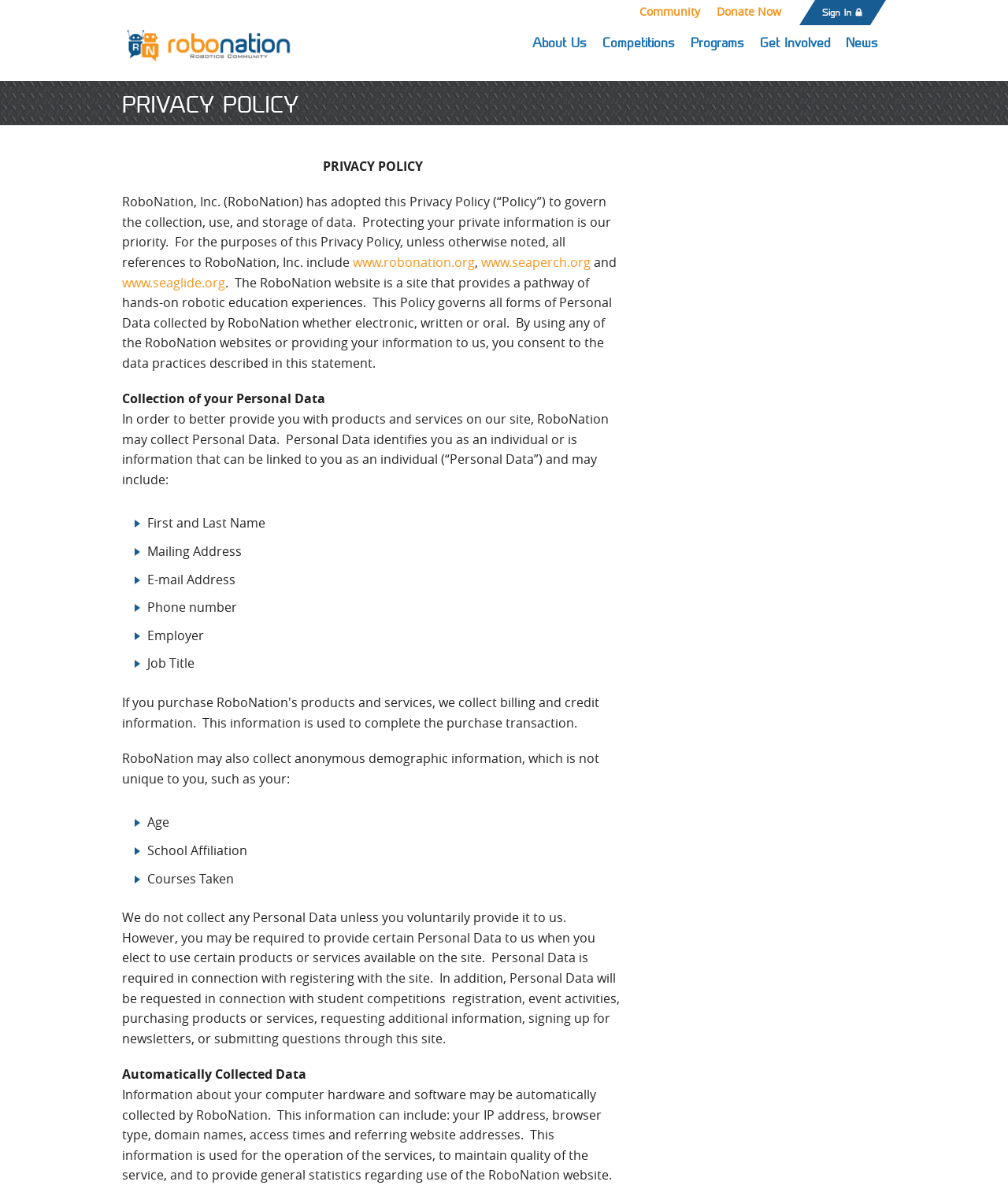Give a detailed overview of the webpage's appearance and contents.

This webpage is about the Privacy Policy of RoboNation, Inc. At the top, there is a navigation menu with links to "Skip to main content", "Sign In", "Donate Now", "Community", and a logo image. Below the navigation menu, there is a main navigation section with links to "About Us", "Mission & Vision", "Staff", "Board of Trustees", "Founding Partners", "Sponsors", "AUVSI", "Competitions", "Programs", "Get Involved", and "News".

The main content of the webpage is divided into sections, starting with a heading "PRIVACY POLICY" and a subheading "YOU ARE HERE". The first section explains the purpose of the Privacy Policy, which is to govern the collection, use, and storage of data. The text explains that protecting private information is a priority and outlines the scope of the policy.

The next section explains that the RoboNation website provides a pathway of hands-on robotic education experiences and that the policy governs all forms of Personal Data collected by RoboNation. The text then describes the types of Personal Data that may be collected, including first and last name, mailing address, email address, phone number, employer, and job title.

Further down, the webpage explains that RoboNation may also collect anonymous demographic information, such as age, school affiliation, and courses taken. The text emphasizes that Personal Data is only collected voluntarily and is required for certain products or services, such as registering with the site, student competitions, event activities, purchasing products or services, requesting additional information, signing up for newsletters, or submitting questions.

The final section explains that information about computer hardware and software may be automatically collected by RoboNation, including IP address, browser type, domain names, access times, and referring website addresses. This information is used for the operation of the services, to maintain quality of the service, and to provide general statistics regarding use of the RoboNation website.